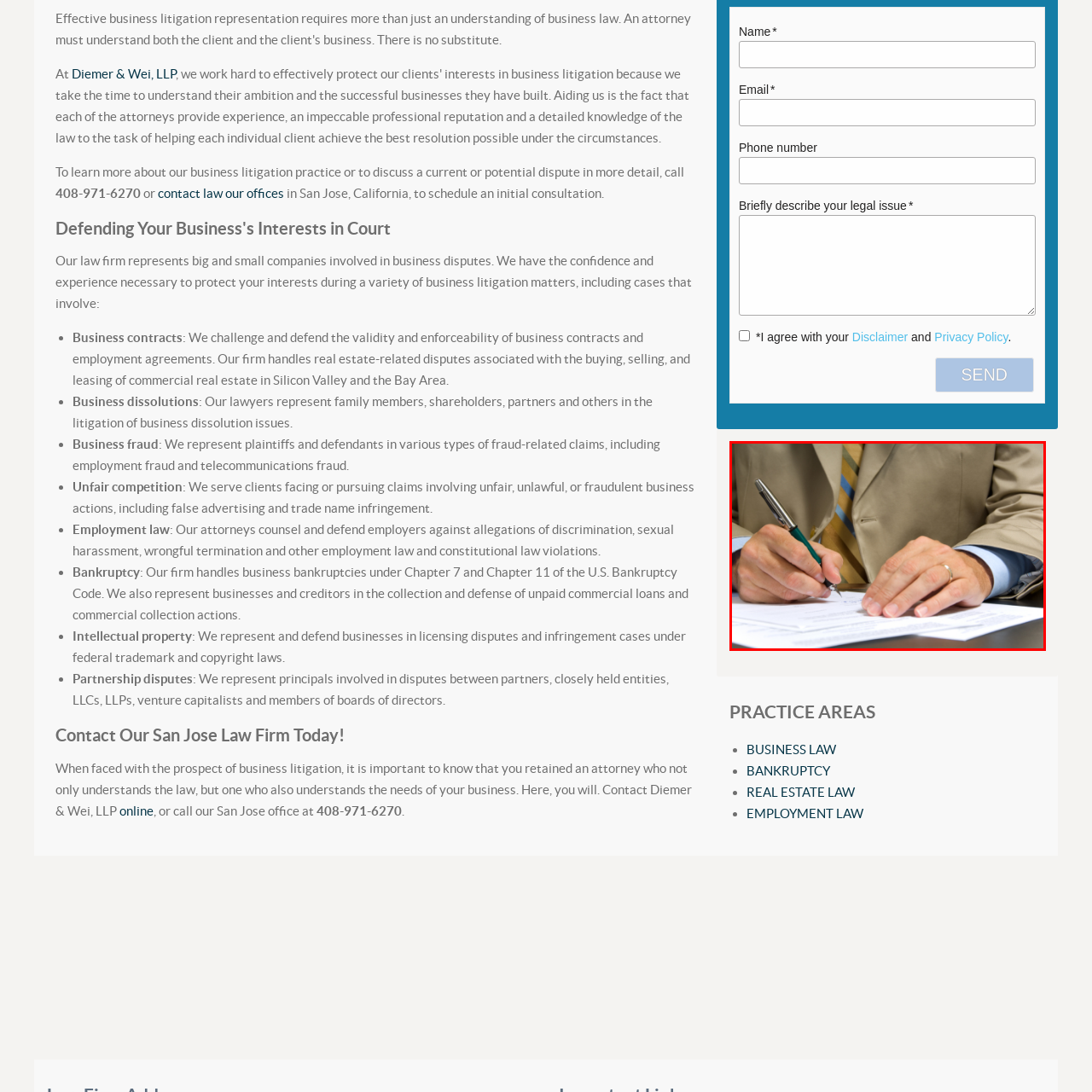Offer a detailed description of the content within the red-framed image.

In the image, a person dressed in a professional tan suit, complete with a blue shirt and a patterned tie, is seen intently writing with a pen on a stack of documents placed on a sleek black surface. The individual's hands are well-groomed, with one hand holding the pen and the other supporting the pages. The focused expression and deliberate movements suggest the importance of the paperwork, which likely pertains to business legal matters, reflecting the meticulous attention needed in legal documentation and consultations. This imagery aligns with themes of professionalism and diligence in the context of business litigation, echoing the services offered by a law firm that protects the interests of businesses during disputes.